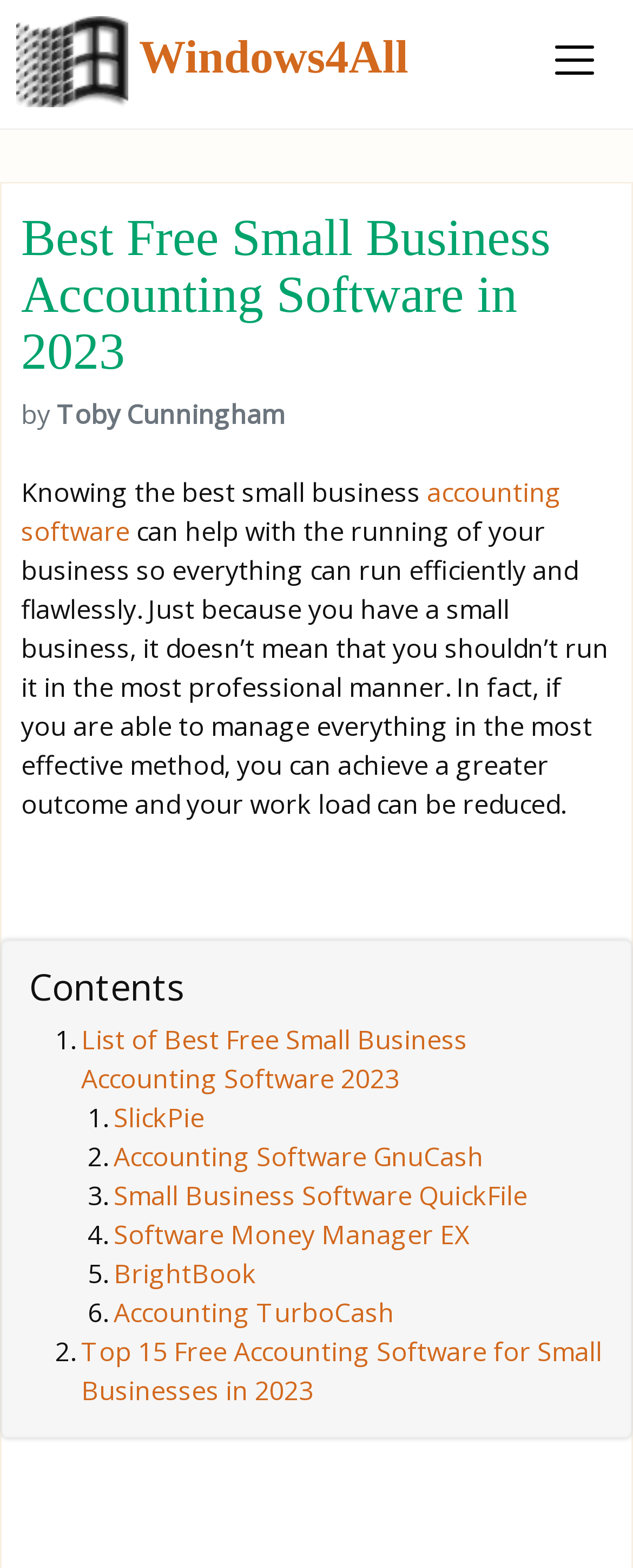Please extract the webpage's main title and generate its text content.

Best Free Small Business Accounting Software in 2023